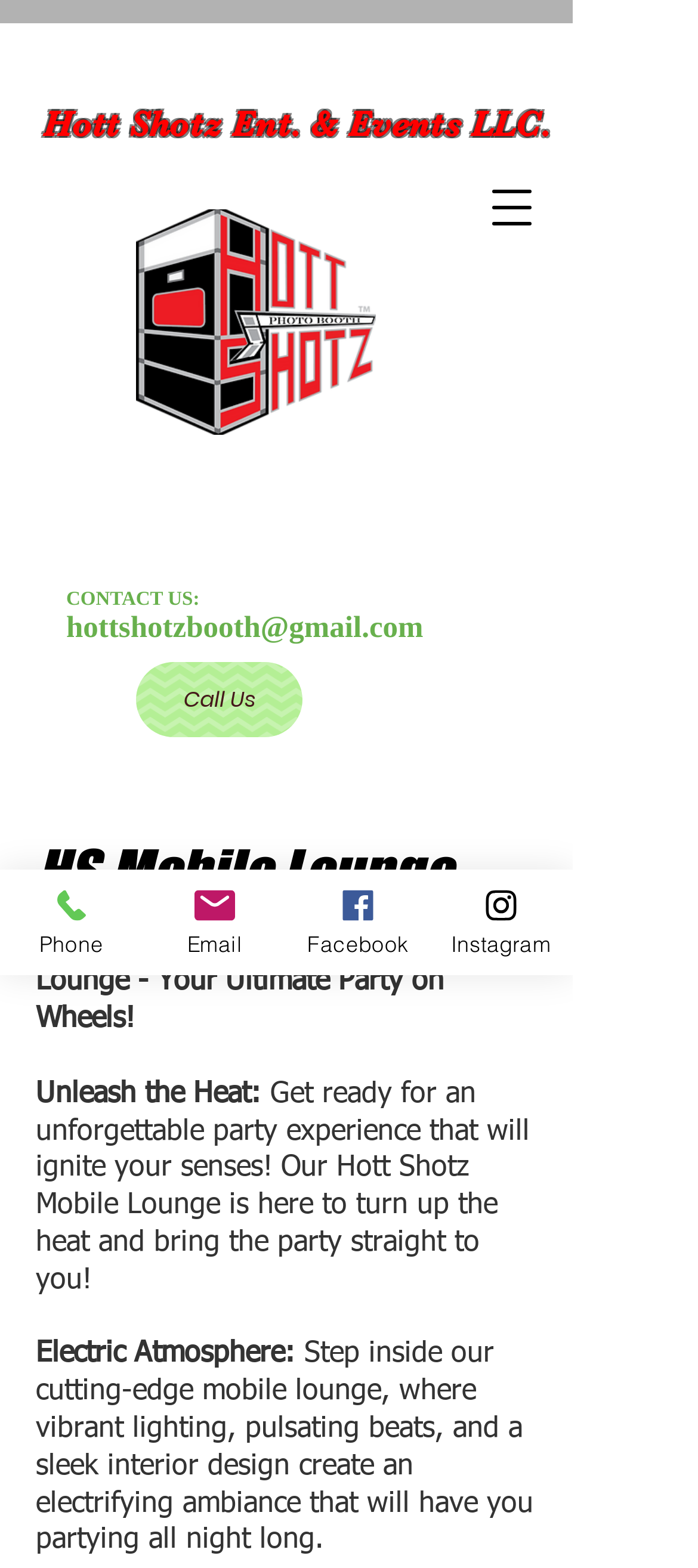Identify and provide the text content of the webpage's primary headline.

HS Mobile Lounge